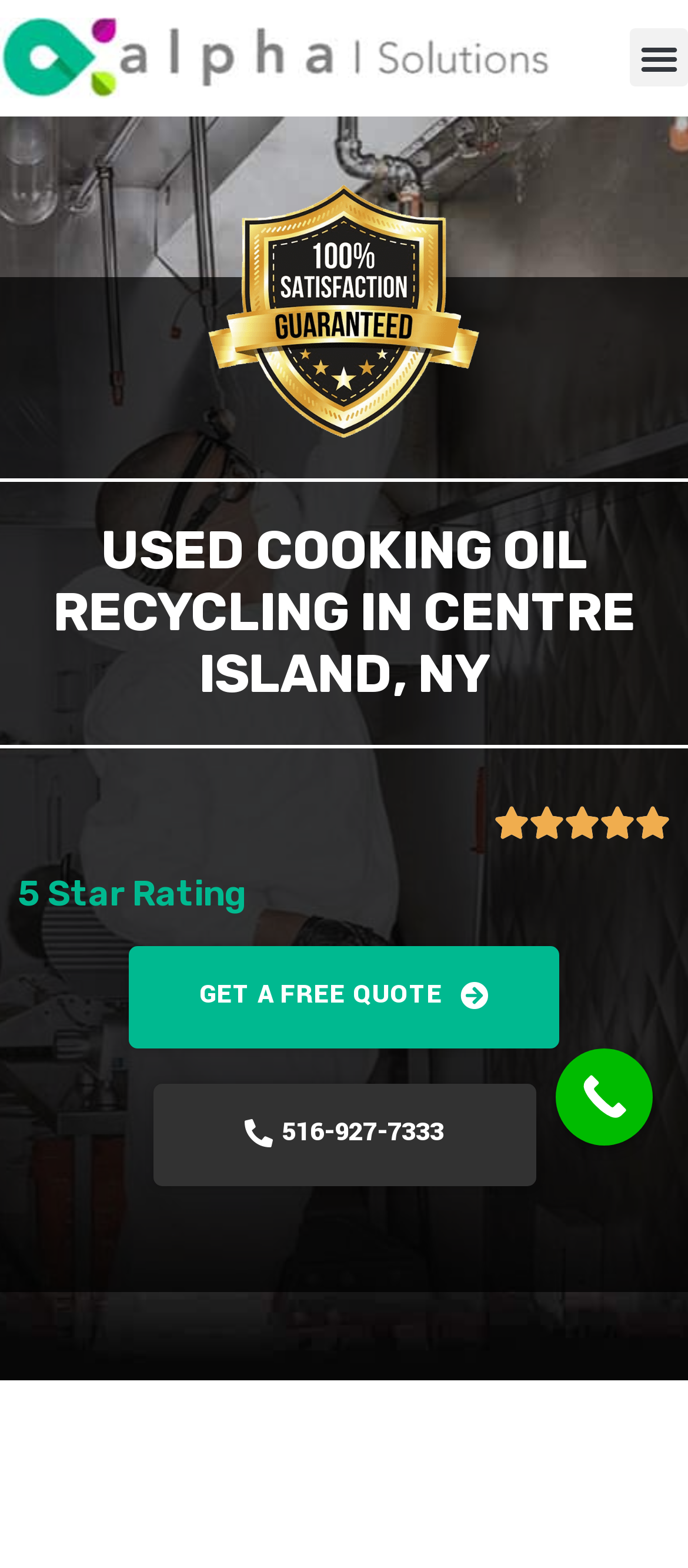Given the element description 516-927-7333, predict the bounding box coordinates for the UI element in the webpage screenshot. The format should be (top-left x, top-left y, bottom-right x, bottom-right y), and the values should be between 0 and 1.

[0.222, 0.691, 0.778, 0.756]